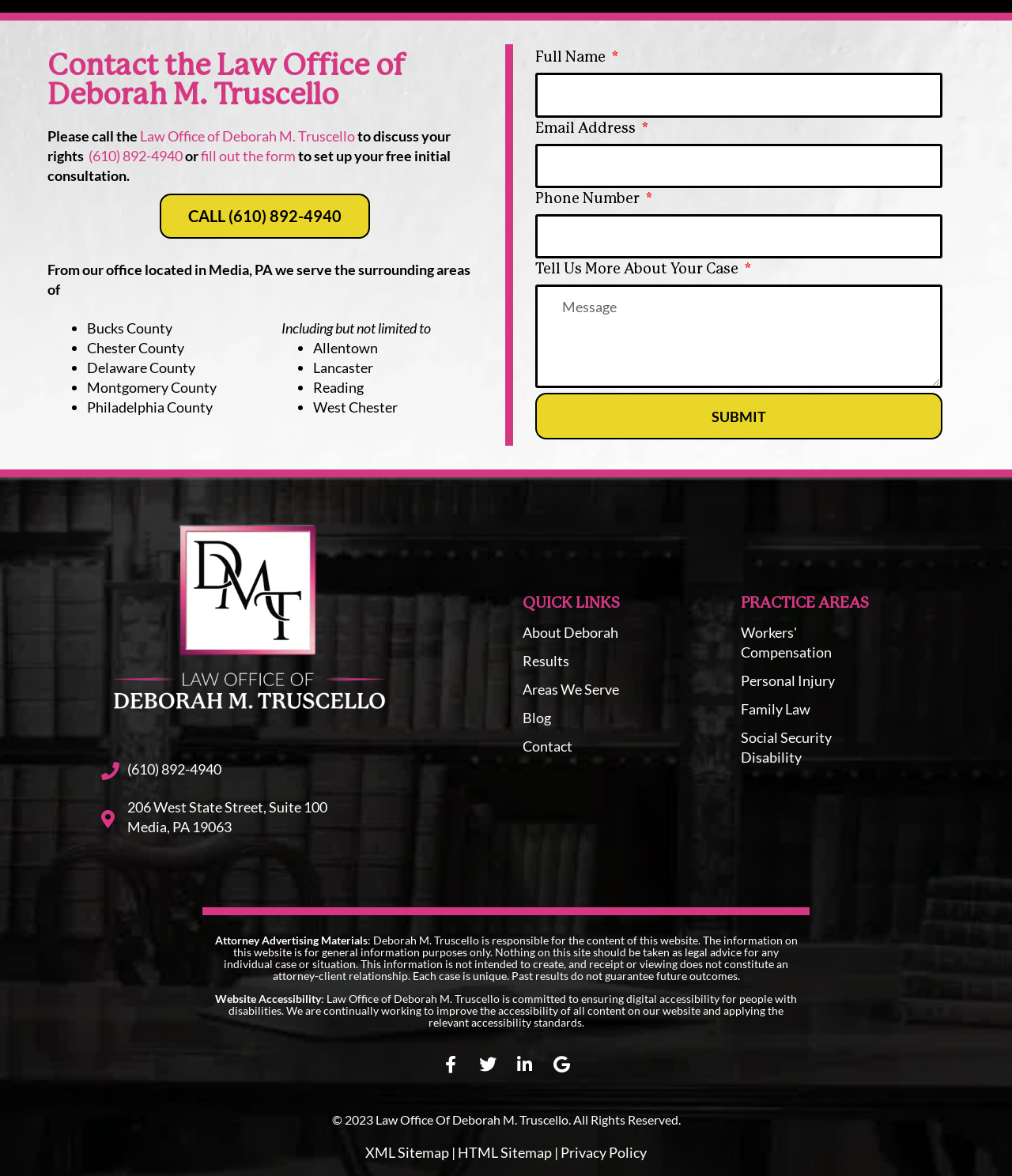Indicate the bounding box coordinates of the element that needs to be clicked to satisfy the following instruction: "Visit the about page". The coordinates should be four float numbers between 0 and 1, i.e., [left, top, right, bottom].

[0.516, 0.53, 0.669, 0.546]